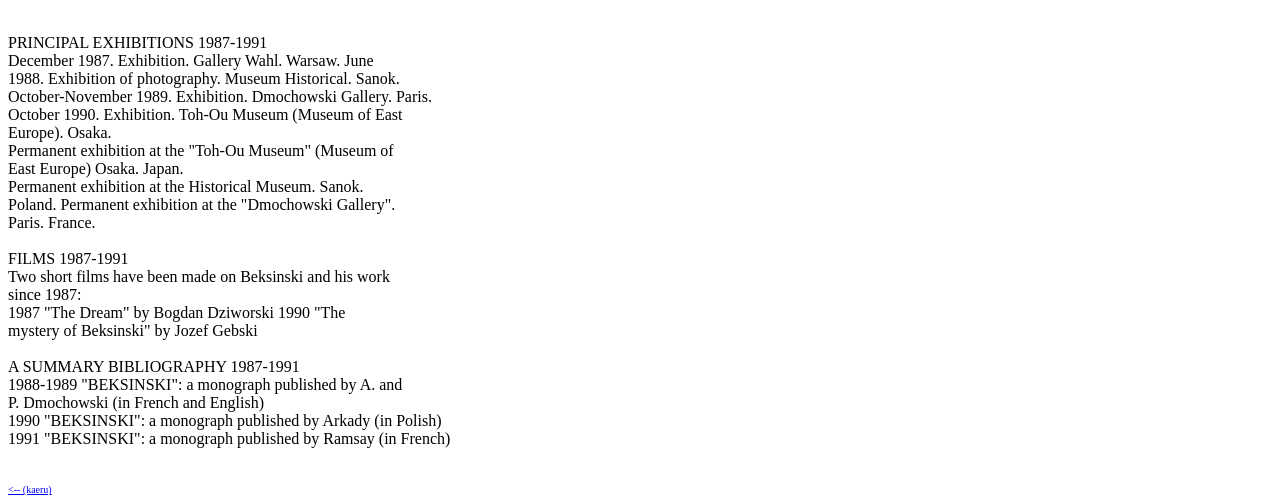Please locate the UI element described by "<-- (kaeru)" and provide its bounding box coordinates.

[0.006, 0.963, 0.04, 0.985]